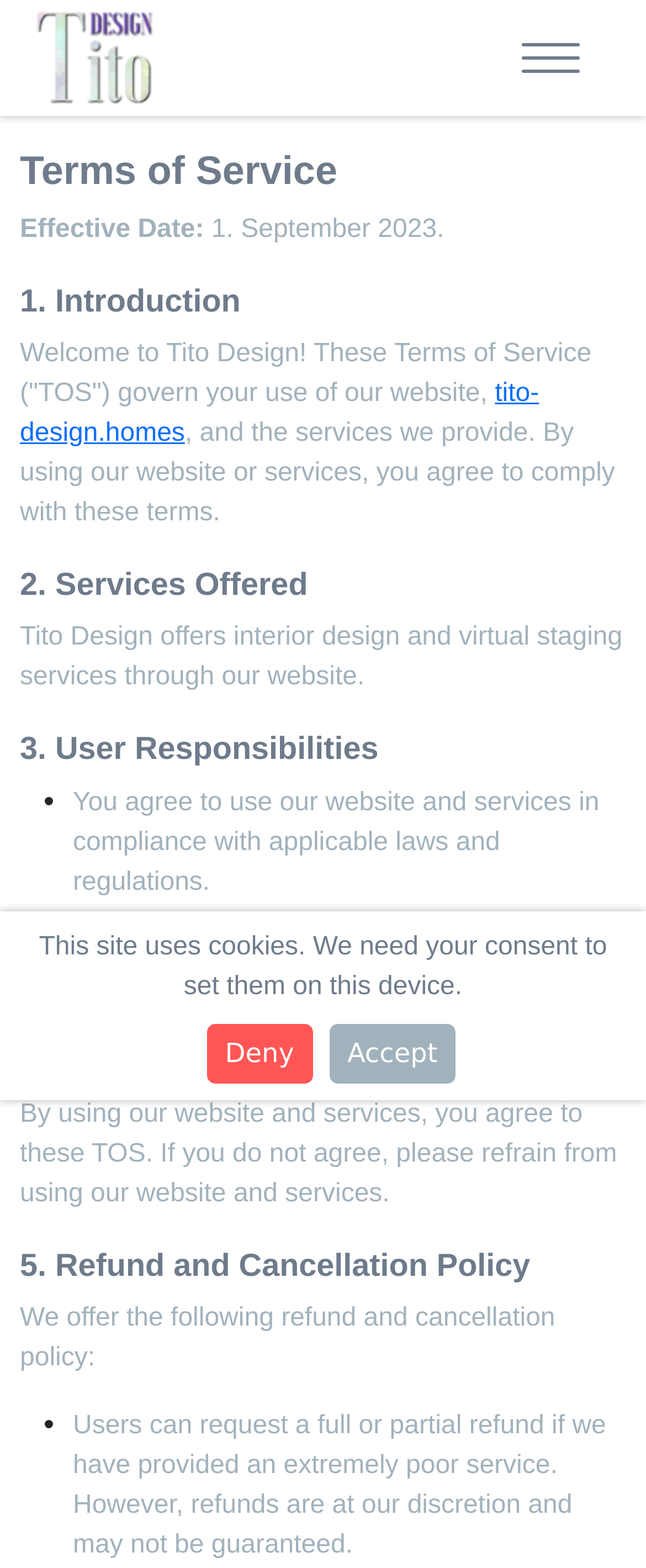Reply to the question with a single word or phrase:
What is the purpose of ReCAPTCHA v3?

To prevent spam